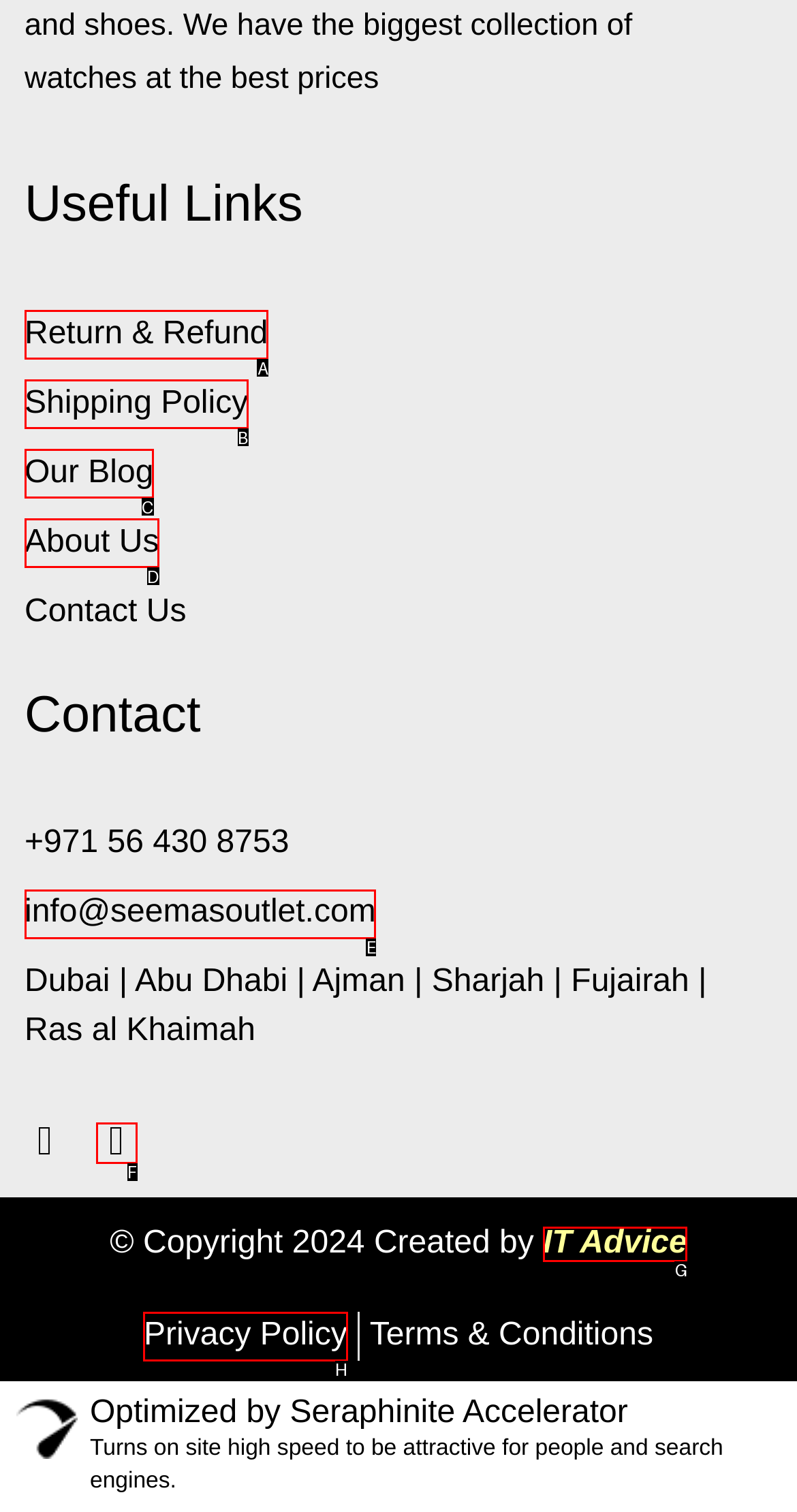Identify which lettered option to click to carry out the task: Leave a comment. Provide the letter as your answer.

None